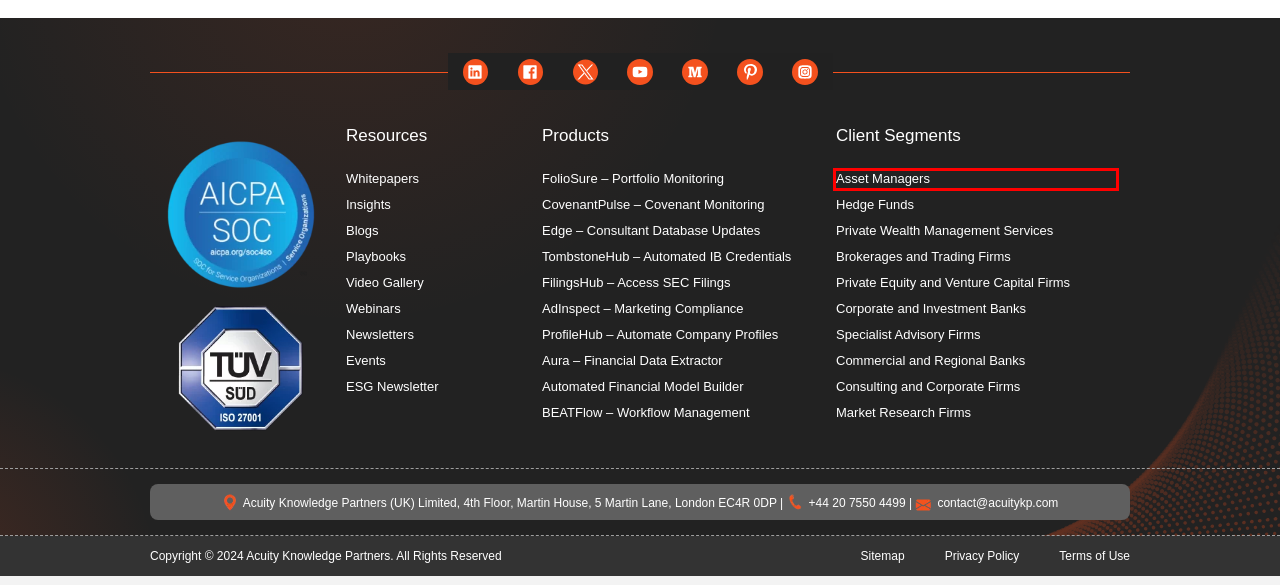You have a screenshot of a webpage with a red bounding box around a UI element. Determine which webpage description best matches the new webpage that results from clicking the element in the bounding box. Here are the candidates:
A. Sitemap | Acuity Knowledge Partners
B. Private Wealth Management Services | Acuity Knowledge Partners
C. Market Research Firms | Acuity Knowledge Partners
D. Expert Research Consulting for Research Consulting Firms | Acuity Knowledge Partners
E. Automated Filings Hub | Acuity Knowledge Partners
F. Asset Managers | Acuity Knowledge Partners
G. Discover Webinars | Acuity Knowledge Partners
H. Discover Insights | Acuity Knowledge Partners

F